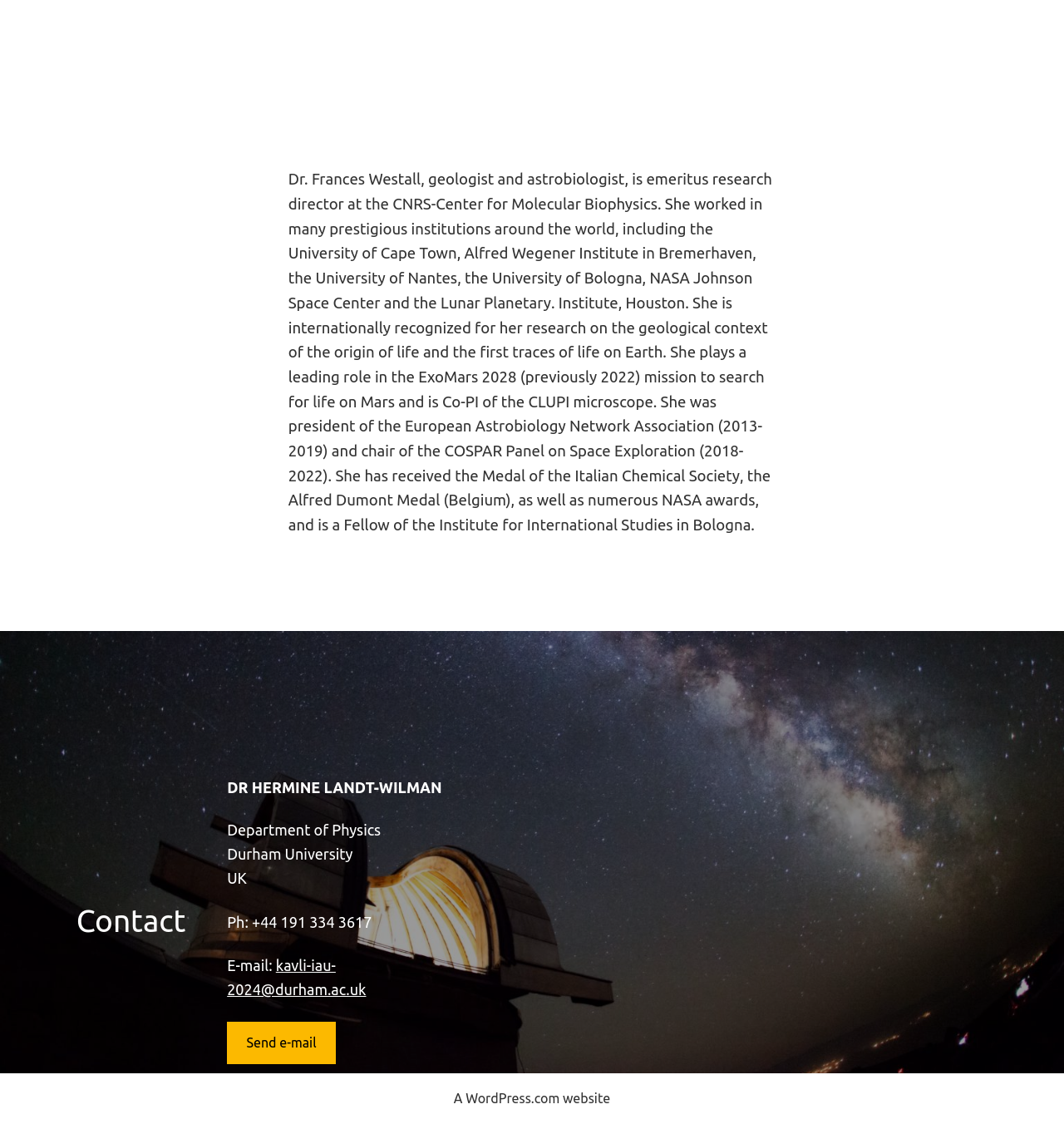Bounding box coordinates should be in the format (top-left x, top-left y, bottom-right x, bottom-right y) and all values should be floating point numbers between 0 and 1. Determine the bounding box coordinate for the UI element described as: Send e-mail

[0.213, 0.909, 0.316, 0.947]